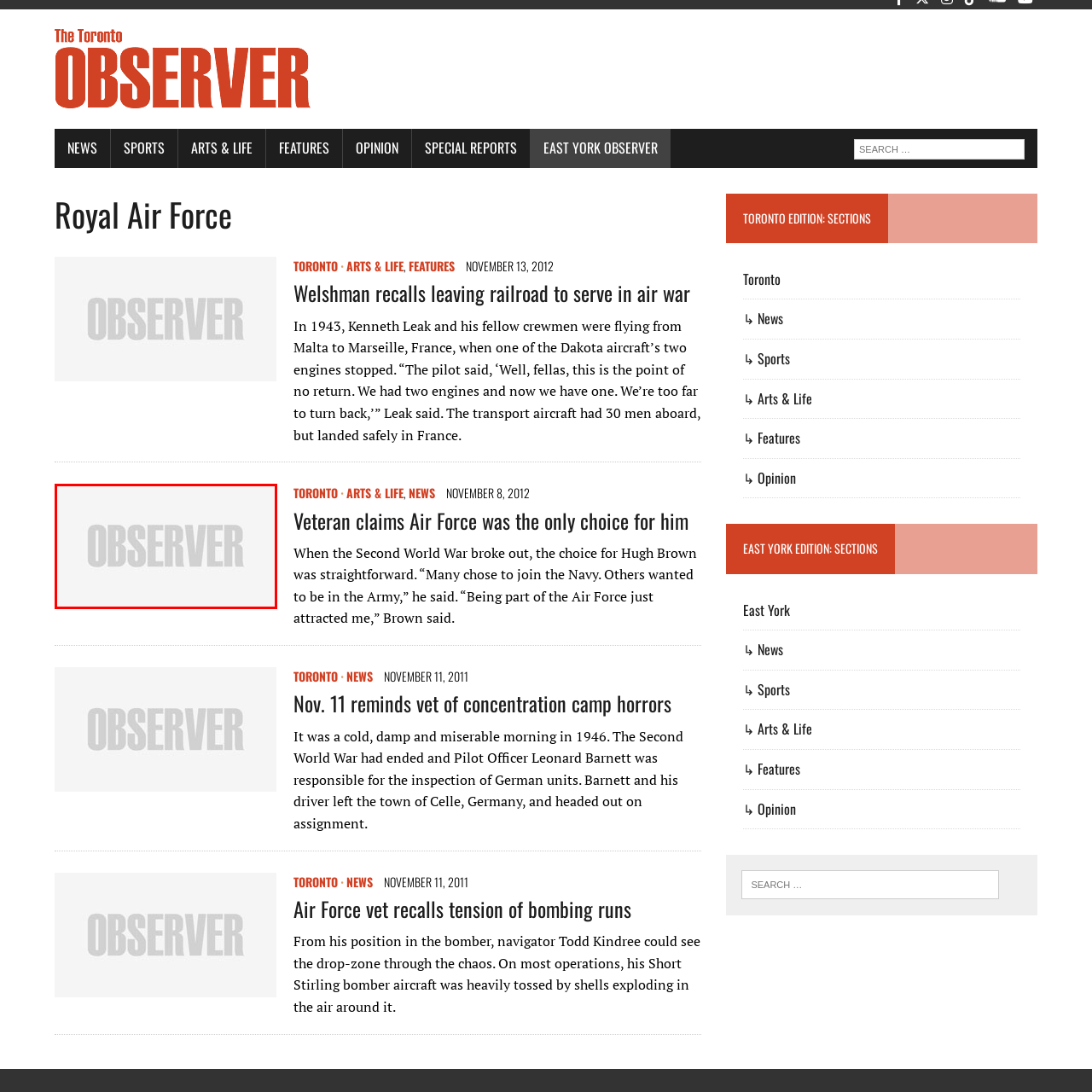What is the font style of the text 'OBSERVER'?
Check the image inside the red boundary and answer the question using a single word or brief phrase.

bold